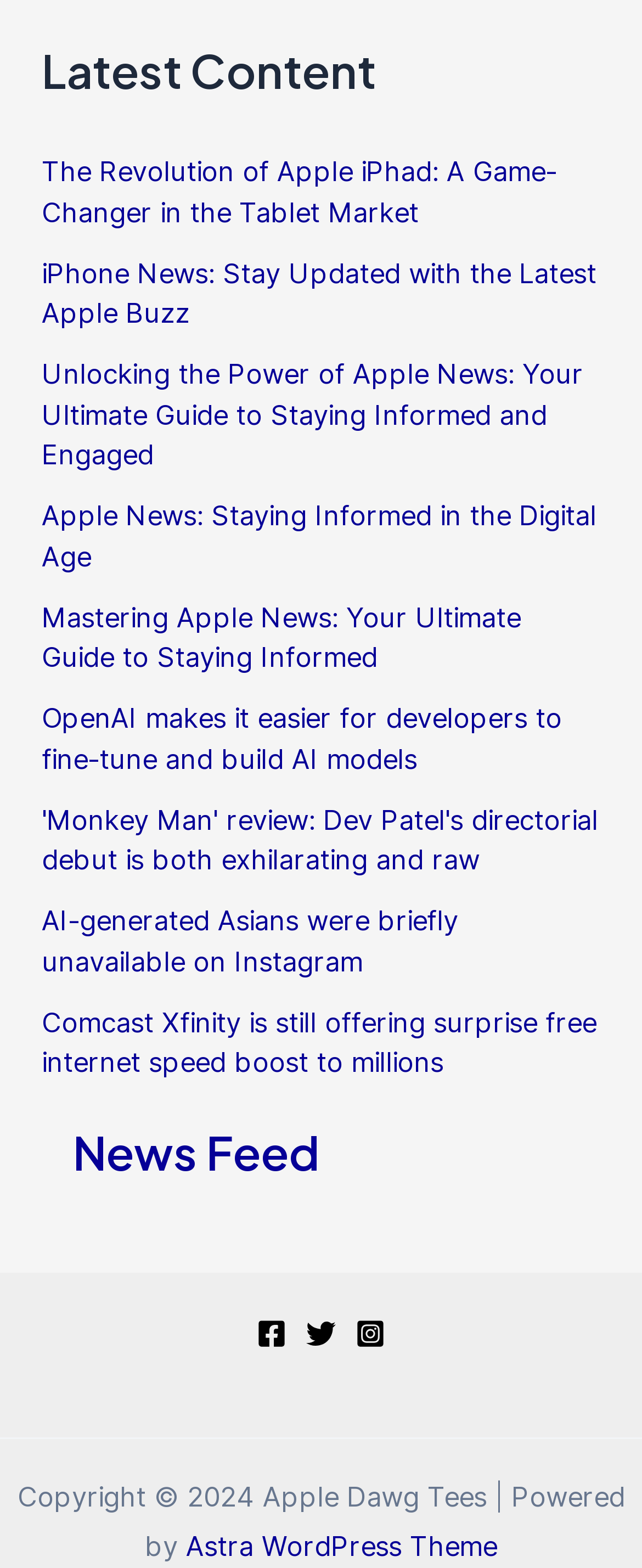Point out the bounding box coordinates of the section to click in order to follow this instruction: "Subscribe to the RSS news feed".

[0.065, 0.716, 0.101, 0.752]